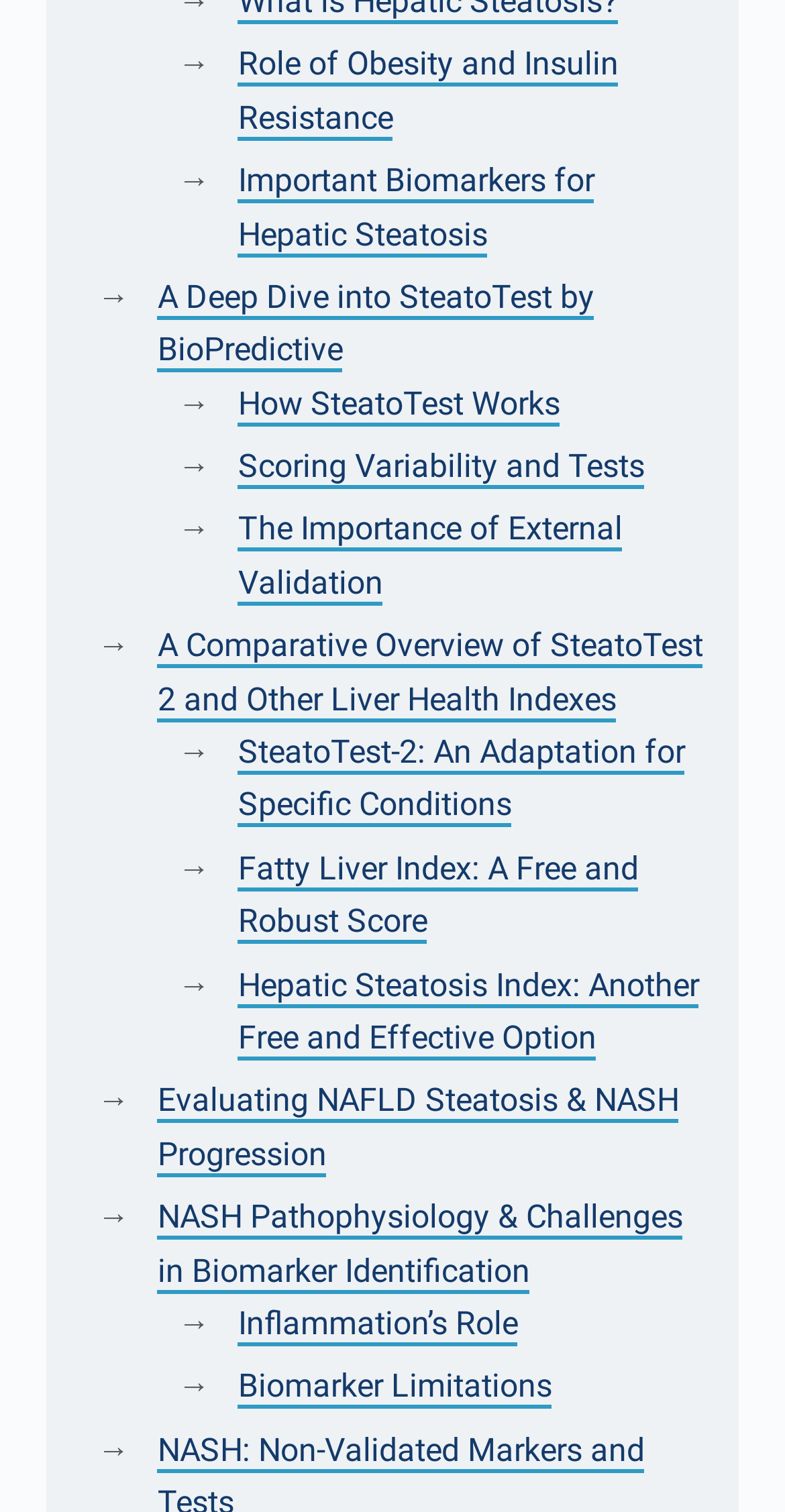Locate the bounding box coordinates of the element I should click to achieve the following instruction: "Read about the importance of external validation".

[0.304, 0.337, 0.793, 0.4]